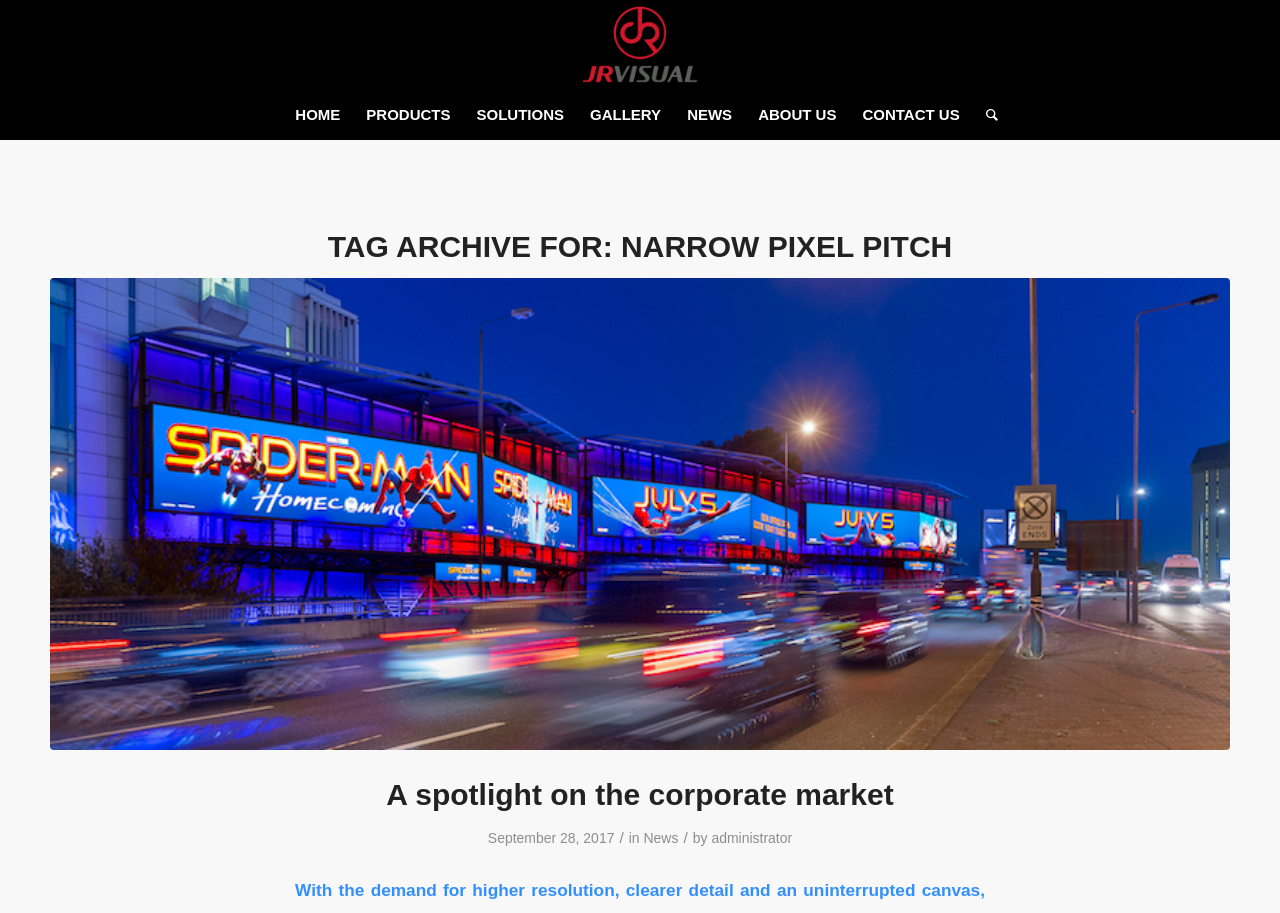Create a full and detailed caption for the entire webpage.

The webpage is about JR Visual Tec, a company that specializes in narrow pixel pitch displays. At the top of the page, there is a logo of JR Visual Tec, which is an image with a link to the company's homepage. Below the logo, there is a vertical menu with 8 items: HOME, PRODUCTS, SOLUTIONS, GALLERY, NEWS, ABOUT US, CONTACT US, and Search.

Below the menu, there is a heading that reads "TAG ARCHIVE FOR: NARROW PIXEL PITCH". Under this heading, there is a link to a specific article about JR Visual Tec's narrow pixel pitch LED display.

Further down the page, there is a section with a heading that reads "A spotlight on the corporate market". This section contains a link to an article with the same title, a timestamp indicating that the article was published on September 28, 2017, and some metadata about the article, including the category "News" and the author "administrator".